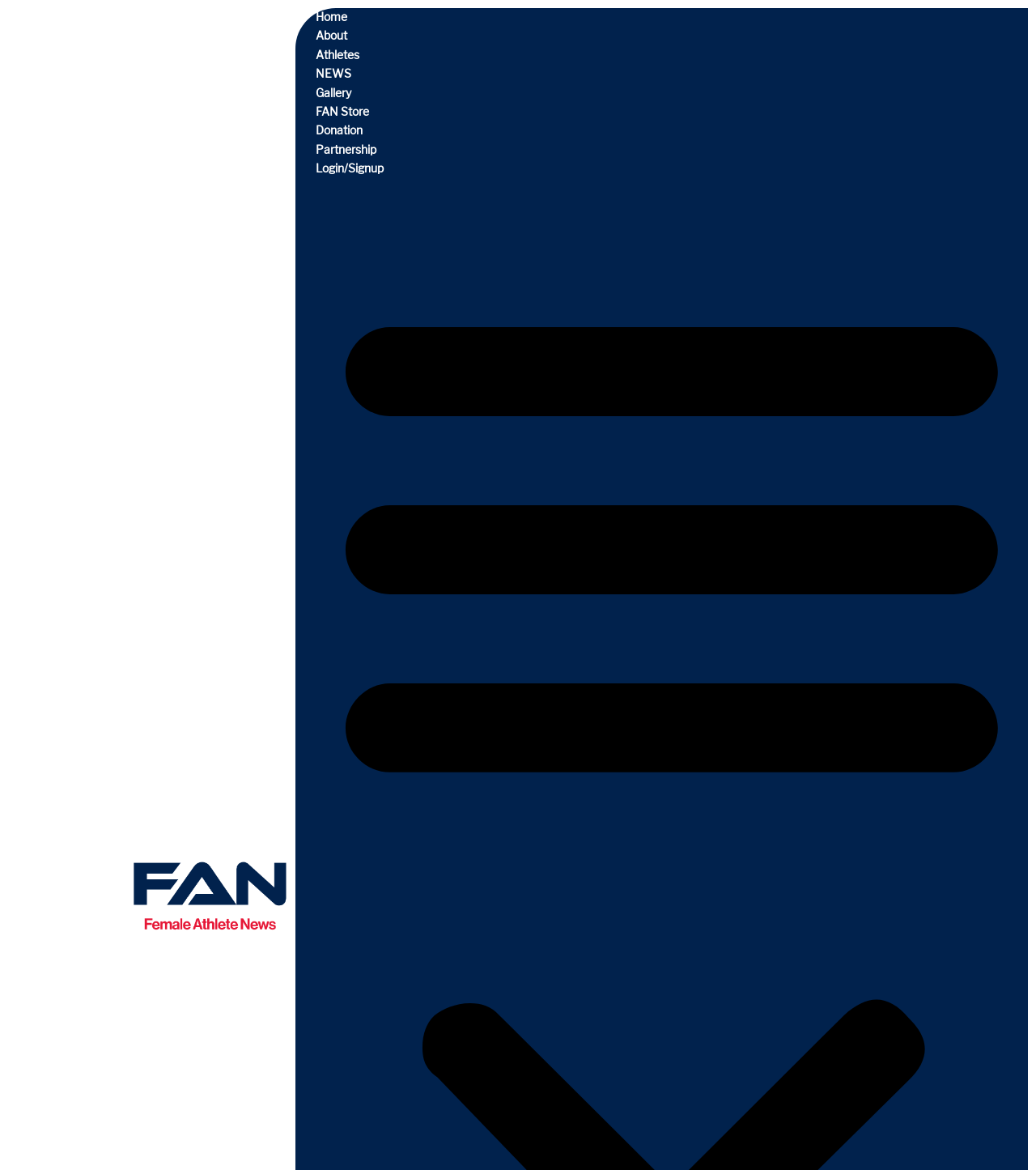Indicate the bounding box coordinates of the element that must be clicked to execute the instruction: "learn about partnership". The coordinates should be given as four float numbers between 0 and 1, i.e., [left, top, right, bottom].

[0.305, 0.122, 0.363, 0.134]